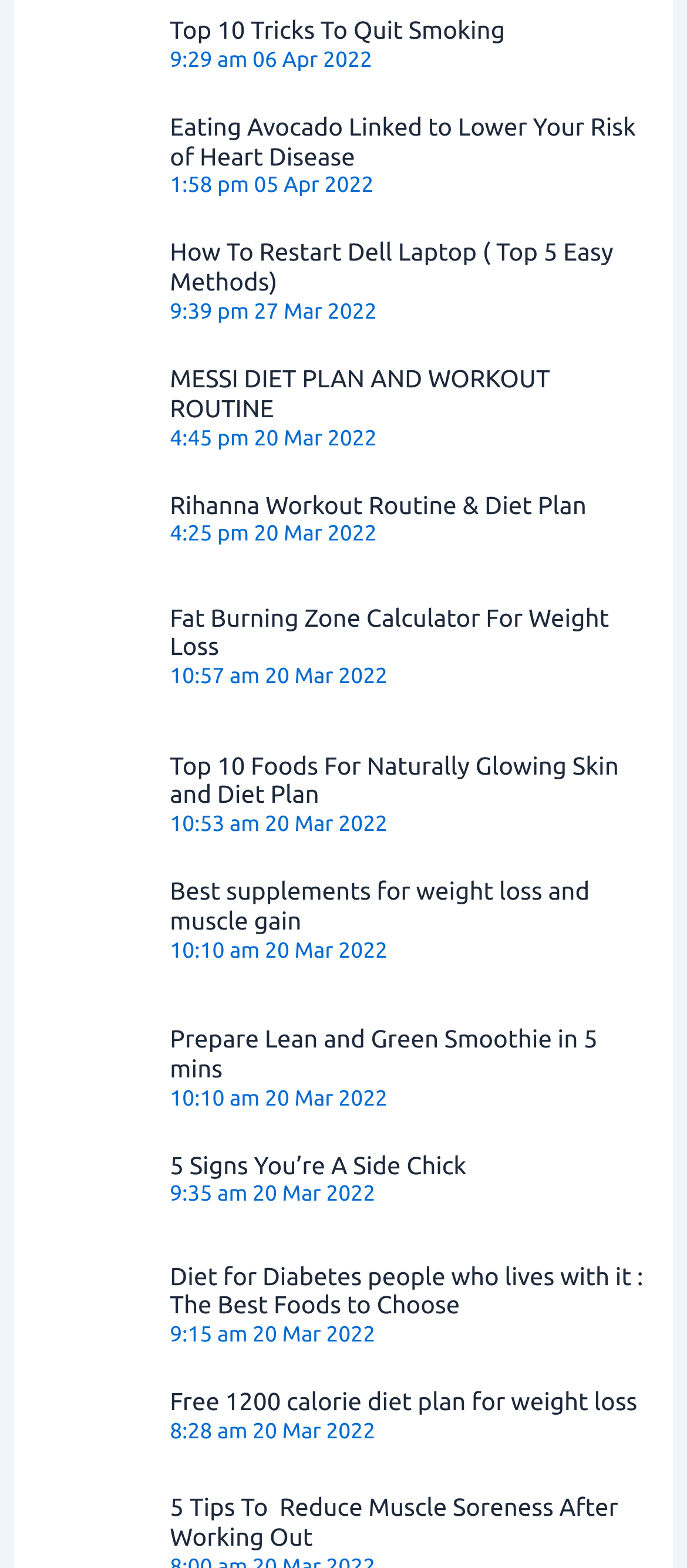What is the time of the last article?
Based on the visual information, provide a detailed and comprehensive answer.

The time of the last article can be found by looking at the StaticText element with the text '8:28 am' which is located below the heading element of the last article.